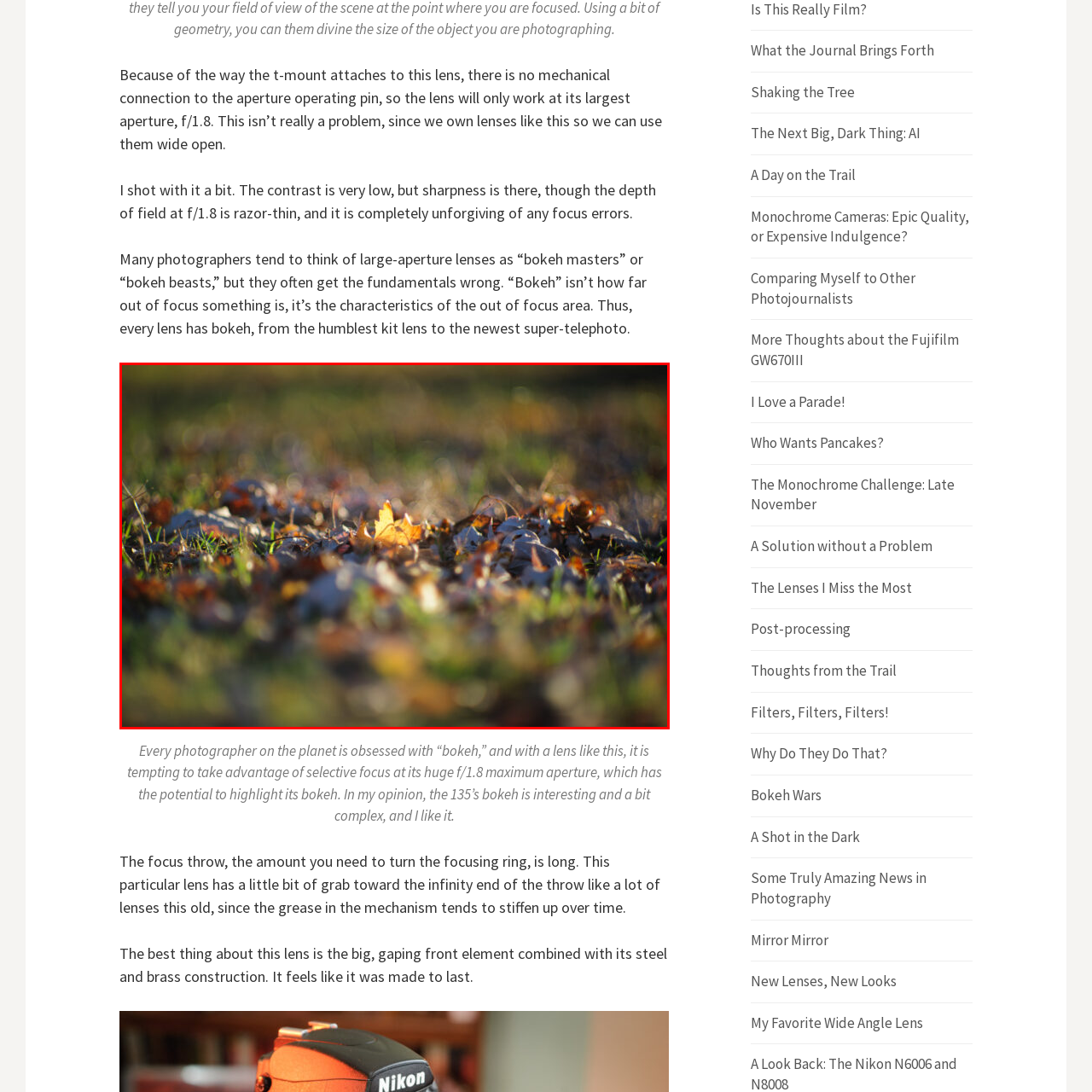Create a thorough description of the image portion outlined in red.

This image captures the serene beauty of fallen autumn leaves blanketing the ground, showcasing a rich tapestry of colors. In the foreground, a solitary bright yellow leaf stands out among a plethora of dried and scattered leaves, hinting at the transitional nature of the seasons. The blurred background creates a dreamy effect reminiscent of a selective focus technique, drawing attention to the vivid hues of the single leaf, while the surrounding foliage and grass are softly blurred, evoking a sense of depth and tranquility. This composition highlights the intricate details and textures of nature, inviting the viewer to appreciate the ephemeral beauty of the fall landscape.